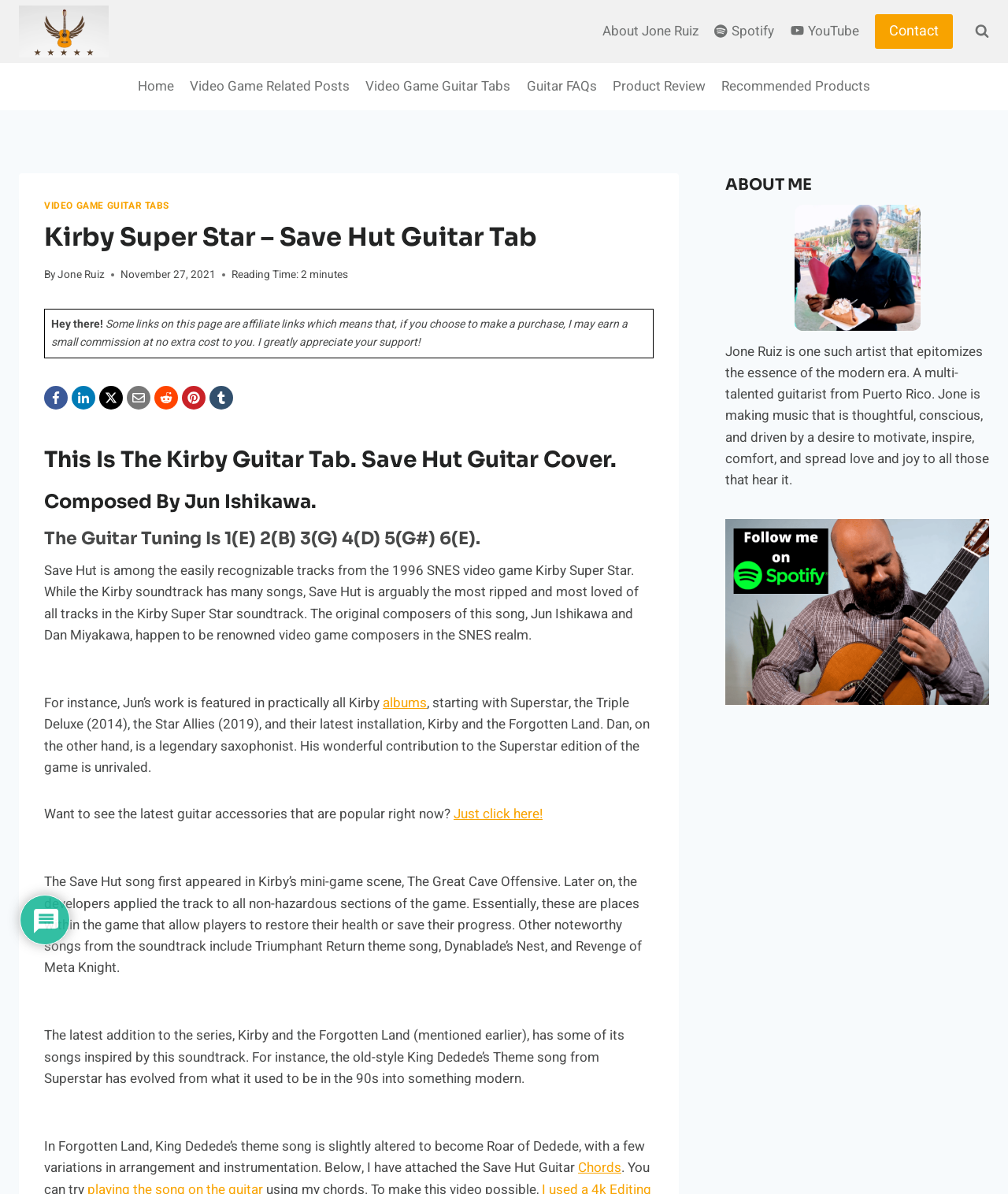Articulate a complete and detailed caption of the webpage elements.

This webpage is about the Kirby Super Star - Save Hut Guitar Tab, composed by Jun Ishikawa. At the top left corner, there is a cropped logo of YouTube. Below it, there is a secondary navigation menu with links to "About Jone Ruiz", "Spotify", and "YouTube". To the right of the navigation menu, there is a link to "Contact" and a button to view the search form.

The primary navigation menu is located below the secondary navigation menu, with links to "Home", "Video Game Related Posts", "Video Game Guitar Tabs", "Guitar FAQs", "Product Review", and "Recommended Products". Below the primary navigation menu, there is a header section with a title "Kirby Super Star – Save Hut Guitar Tab" and a subtitle "By Jone Ruiz". The header section also includes the date "November 27, 2021" and a reading time of "2 minutes".

The main content of the webpage is divided into several sections. The first section introduces the Save Hut Guitar Tab, mentioning that it is one of the most recognizable tracks from the 1996 SNES video game Kirby Super Star. The section also provides information about the composers of the song, Jun Ishikawa and Dan Miyakawa.

The next section provides a brief overview of the song's history, mentioning that it first appeared in Kirby's mini-game scene, The Great Cave Offensive, and was later applied to all non-hazardous sections of the game. The section also mentions other noteworthy songs from the soundtrack.

The webpage also includes a section about the latest addition to the series, Kirby and the Forgotten Land, which has some of its songs inspired by this soundtrack. Below this section, there is a link to the Save Hut Guitar Chords.

To the right of the main content, there is a section about the author, Jone Ruiz, with a brief description of his music and a link to learn to play video game music from his YouTube channel. At the bottom of the webpage, there is a button to scroll to the top.